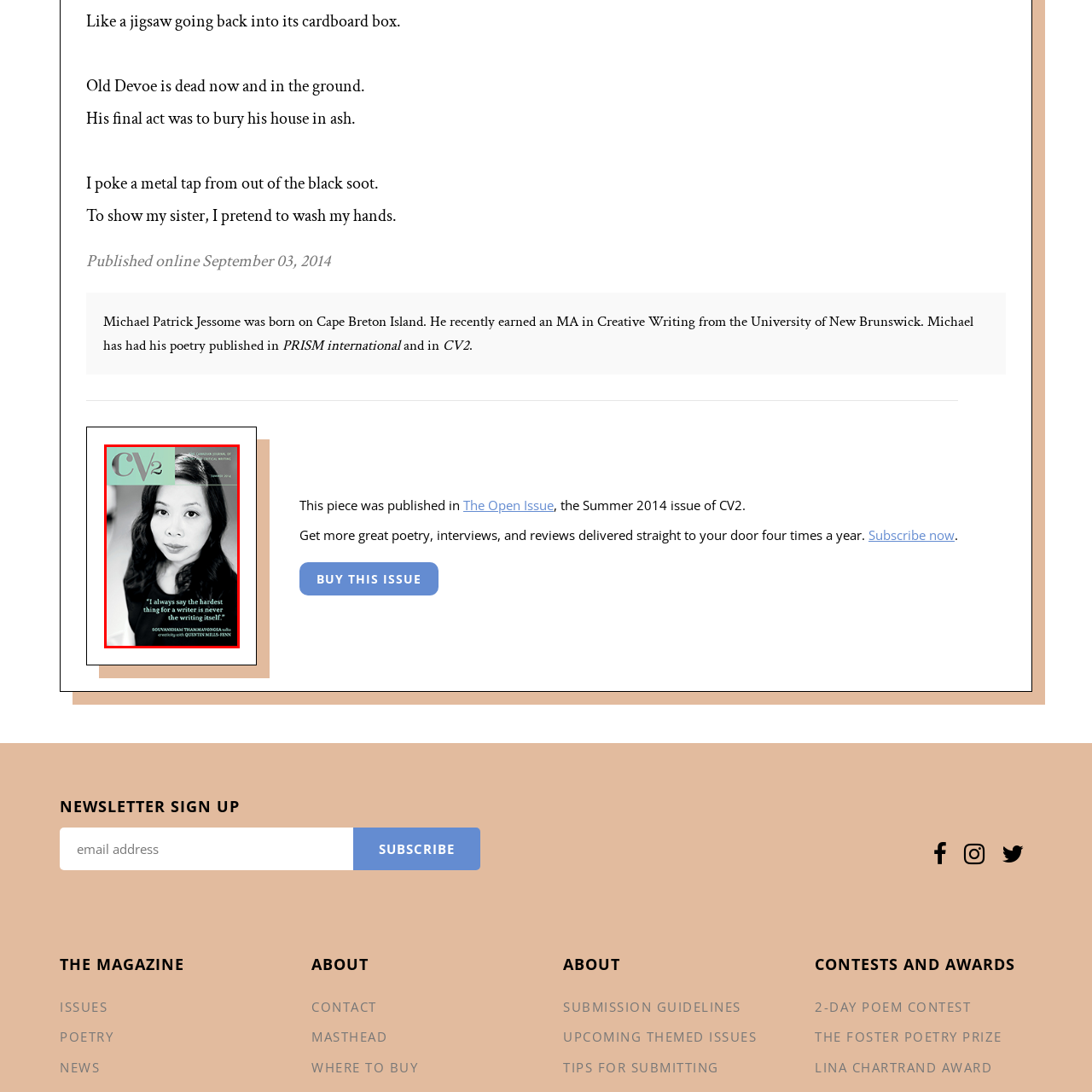Thoroughly describe the scene captured inside the red-bordered image.

The image features a striking black-and-white portrait of a woman with a confident expression, framed within the context of the "CV2" magazine cover for the Summer 2014 issue. The magazine is described as the "Canadian Journal of Literary and Critical Writing." Prominently displayed, the woman's quote reads, "I always say the hardest thing for a writer is never the writing itself," providing insight into her thoughts on the writing process. Below her portrait, the cover credits the featured writer as SOUVANIDHUM THIAMVONGSA, in conversation with QUENTIN MILLS-FENN. The combination of the woman's thoughtful gaze and the compelling quote invites readers to explore the depth of literary challenges beyond mere writing.